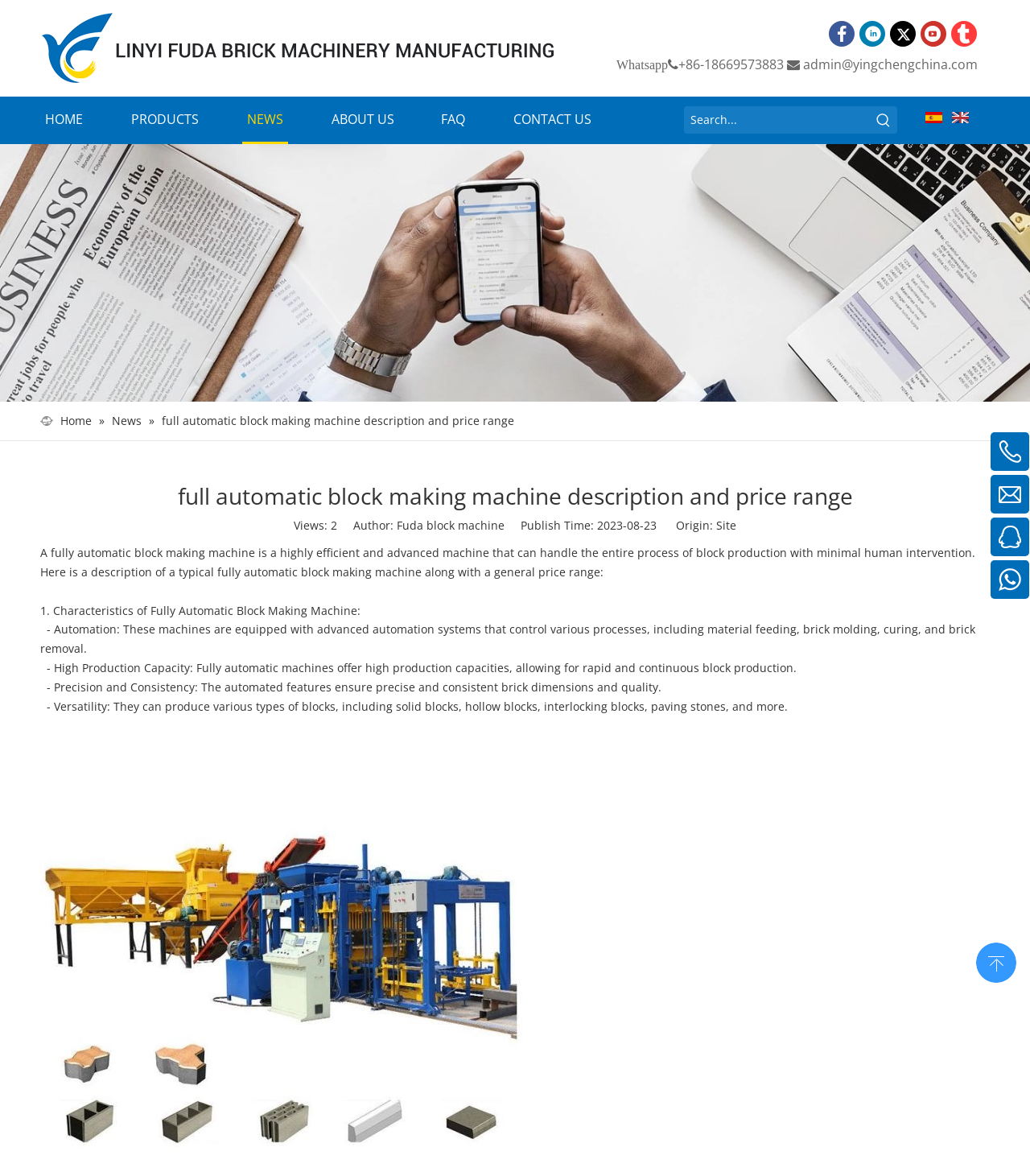Calculate the bounding box coordinates for the UI element based on the following description: "Products". Ensure the coordinates are four float numbers between 0 and 1, i.e., [left, top, right, bottom].

[0.039, 0.1, 0.085, 0.113]